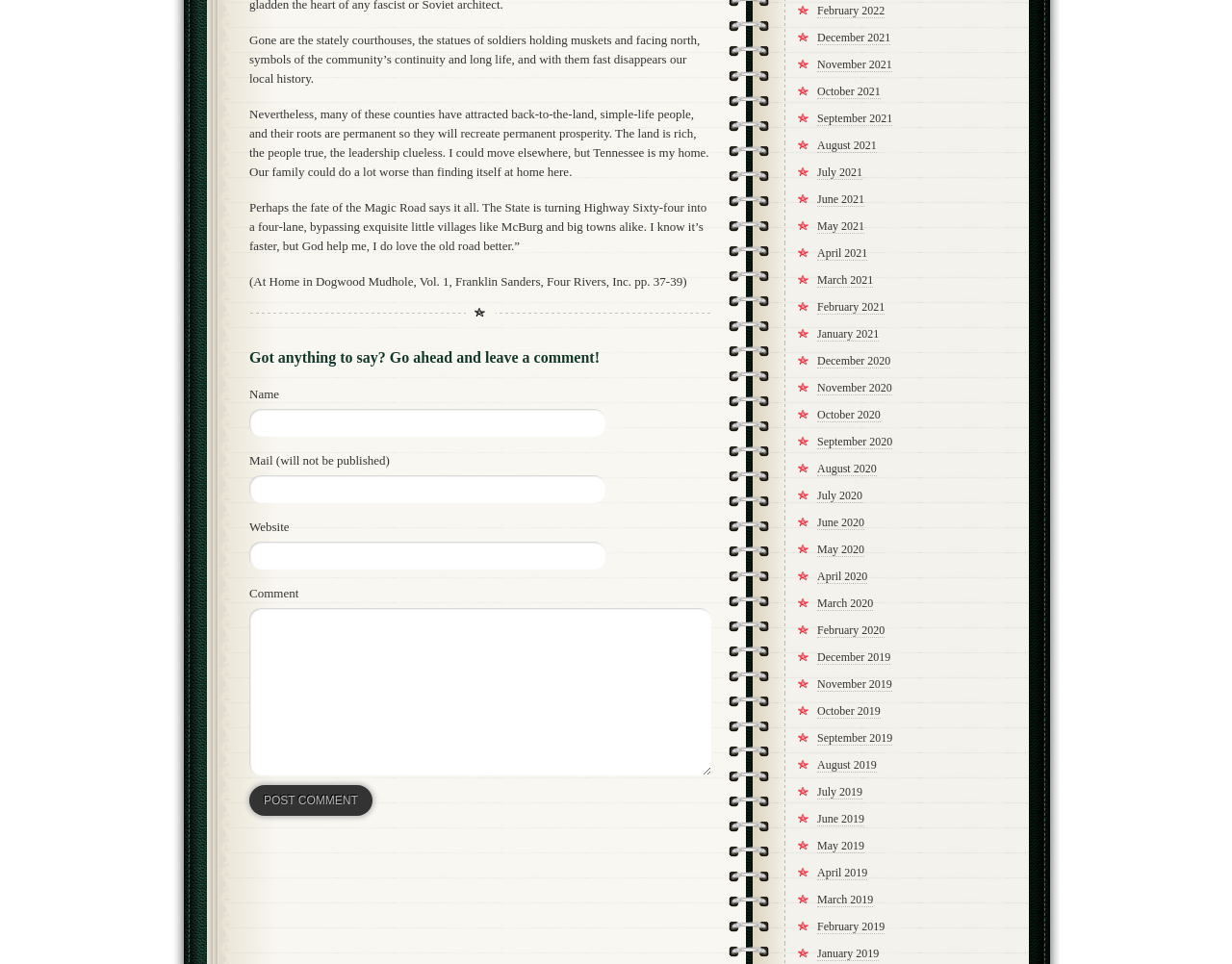Locate the bounding box coordinates of the clickable area needed to fulfill the instruction: "Enter your name".

[0.202, 0.425, 0.491, 0.454]